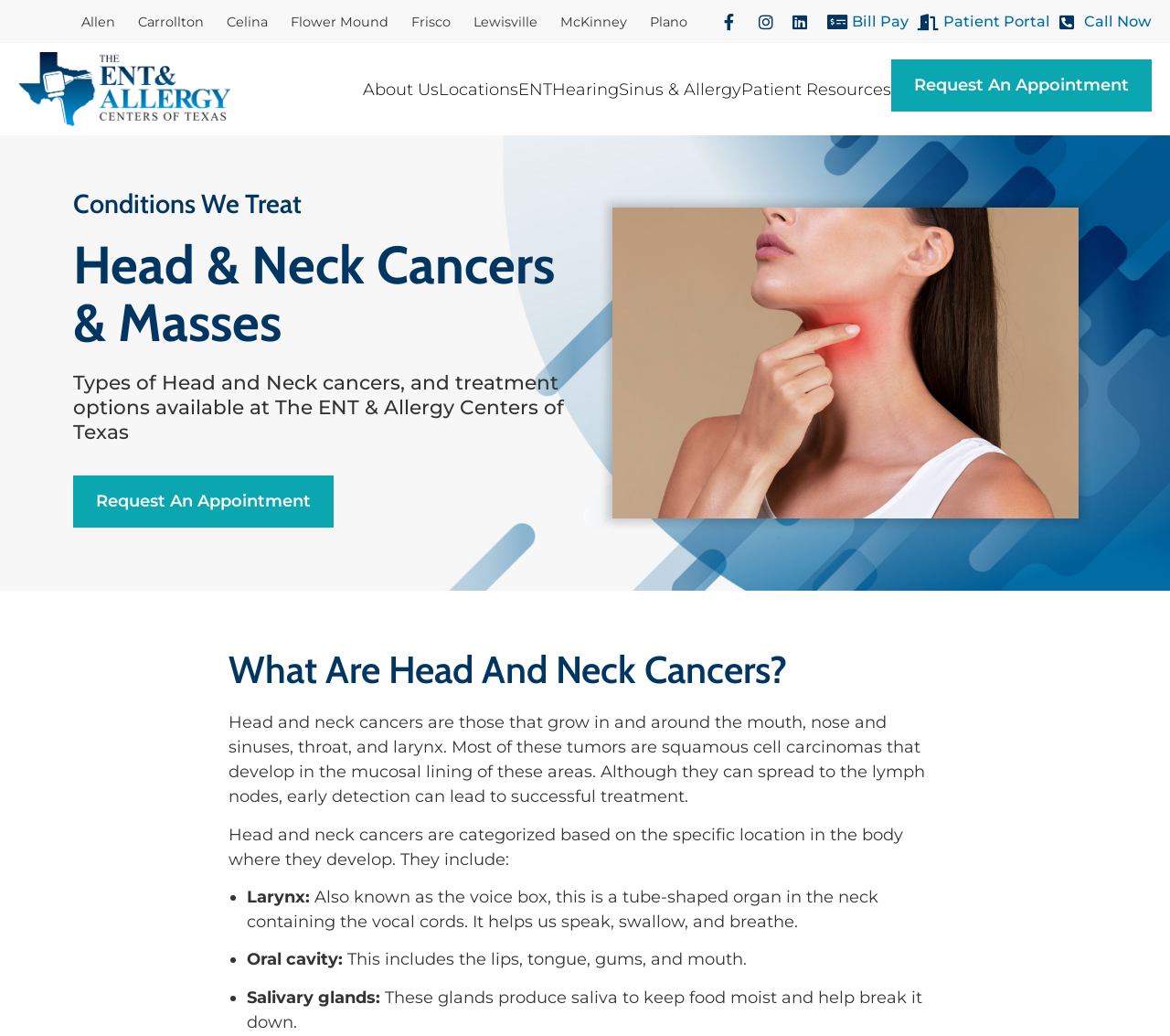Extract the main title from the webpage.

Head & Neck Cancers & Masses